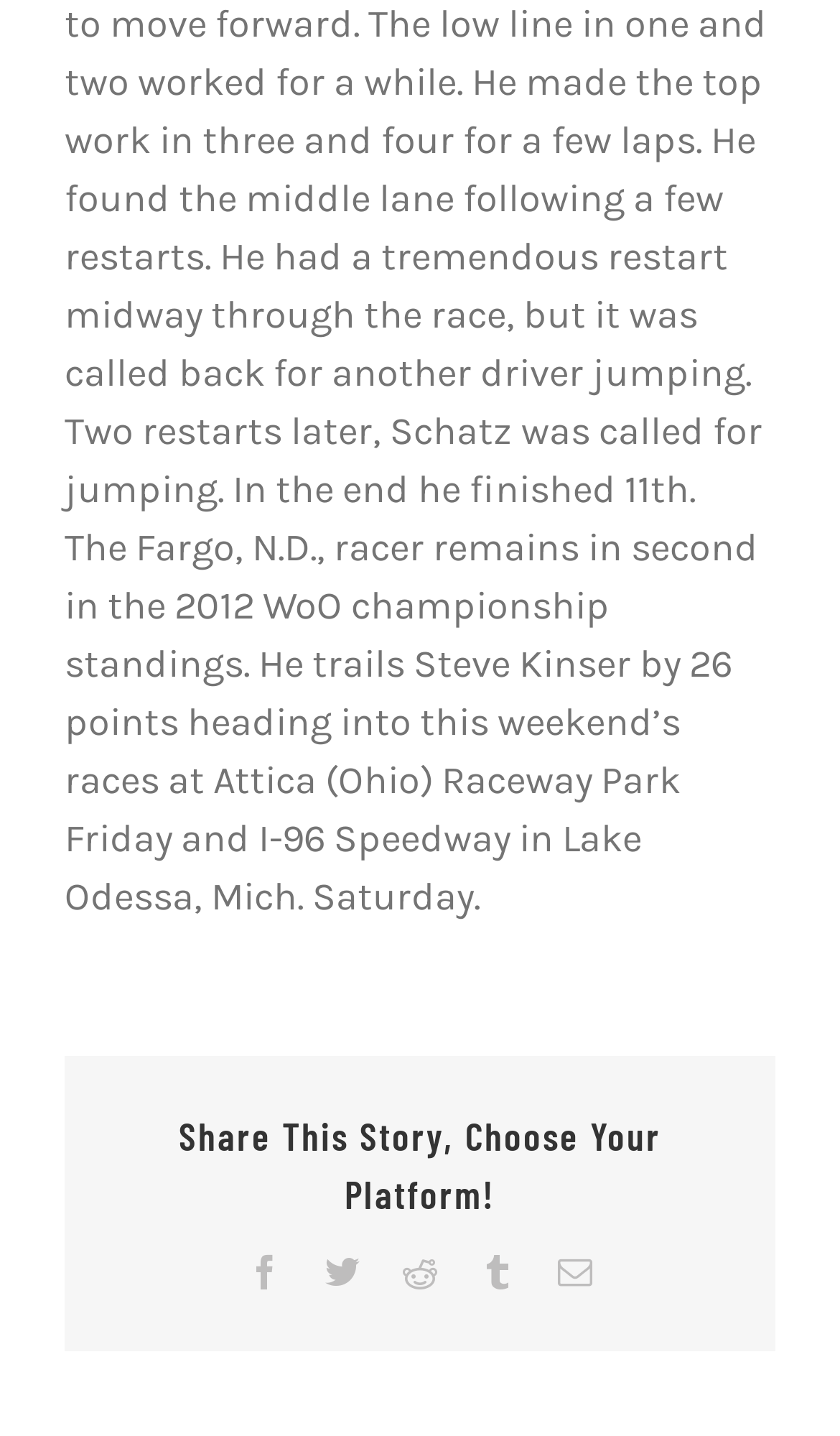How many points behind Steve Kinser is the Fargo, N.D., racer?
Using the image as a reference, give a one-word or short phrase answer.

26 points